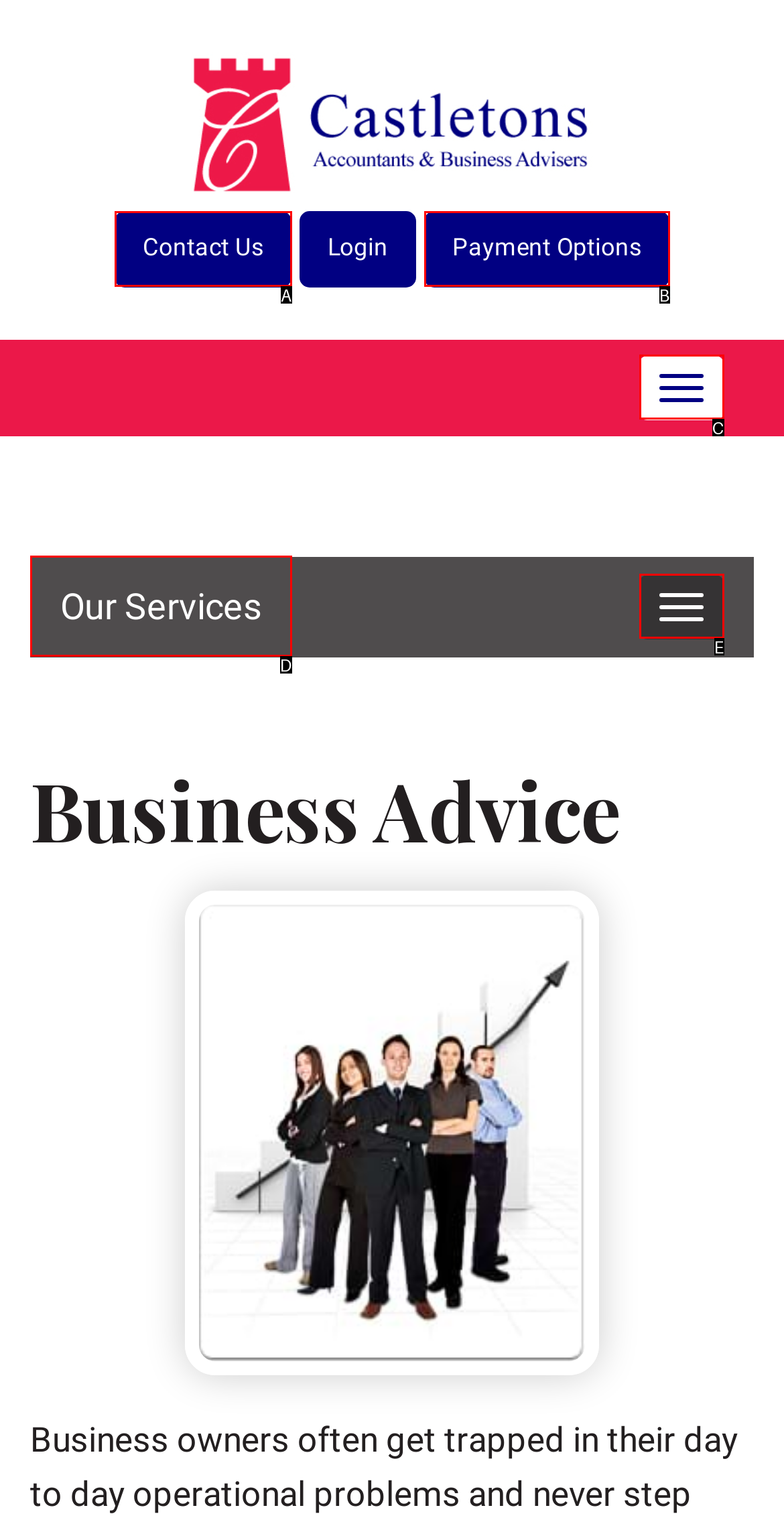From the provided choices, determine which option matches the description: Contact Us. Respond with the letter of the correct choice directly.

A